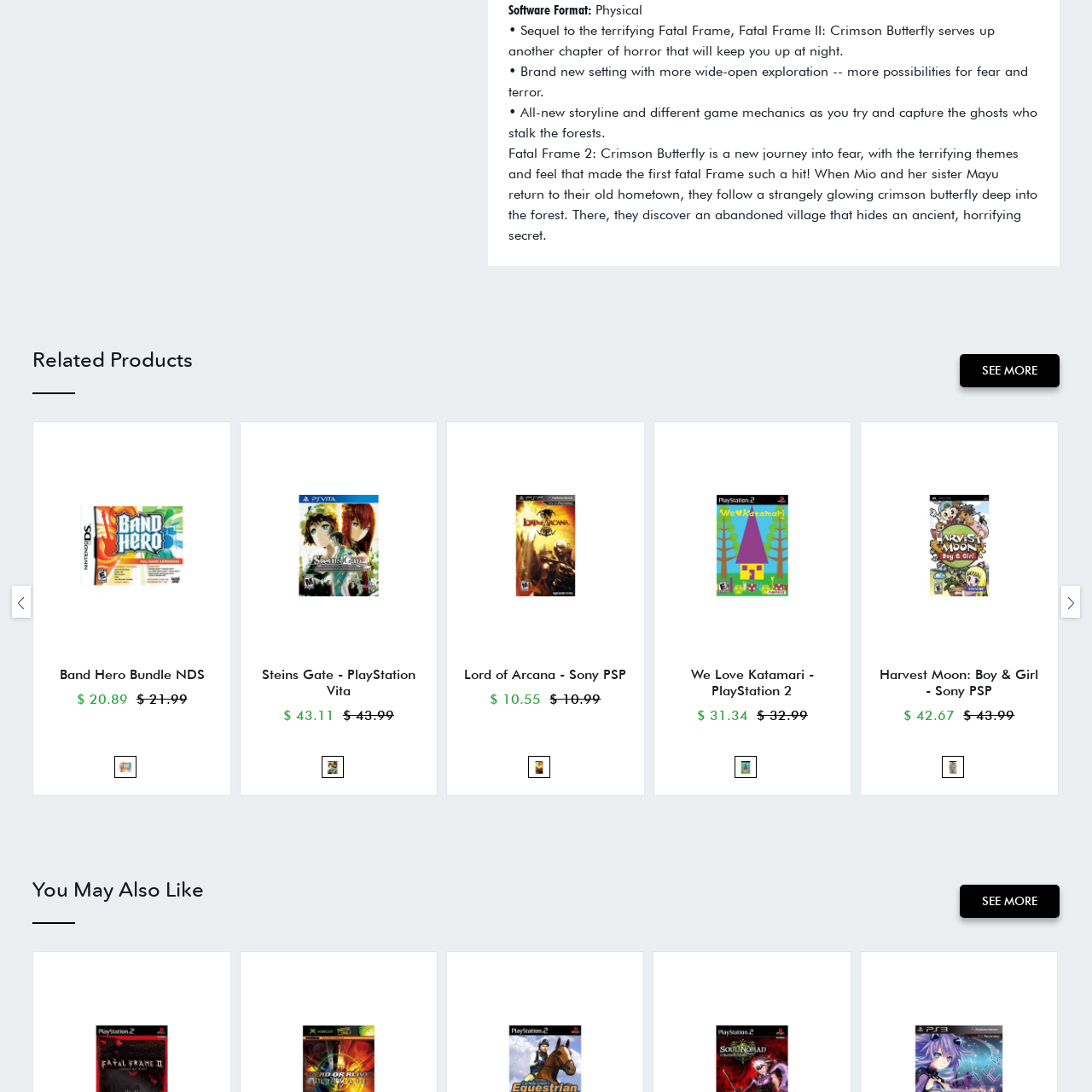Concentrate on the section within the teal border, What is the unique gameplay mechanic in Fatal Frame II: Crimson Butterfly? 
Provide a single word or phrase as your answer.

Capturing ghosts